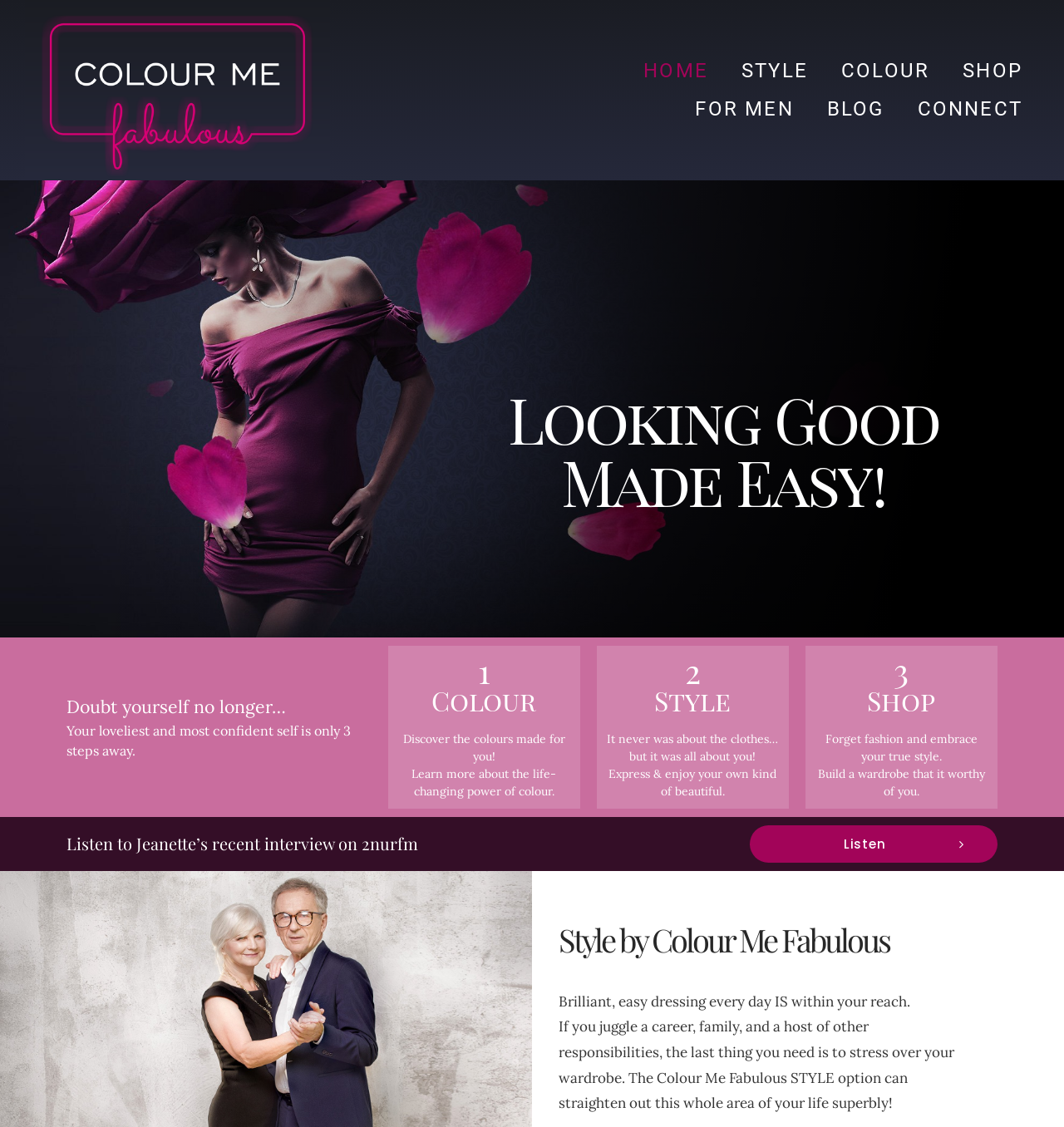What is the focus of the 'Style' section?
Answer the question based on the image using a single word or a brief phrase.

Expressing one's own kind of beautiful